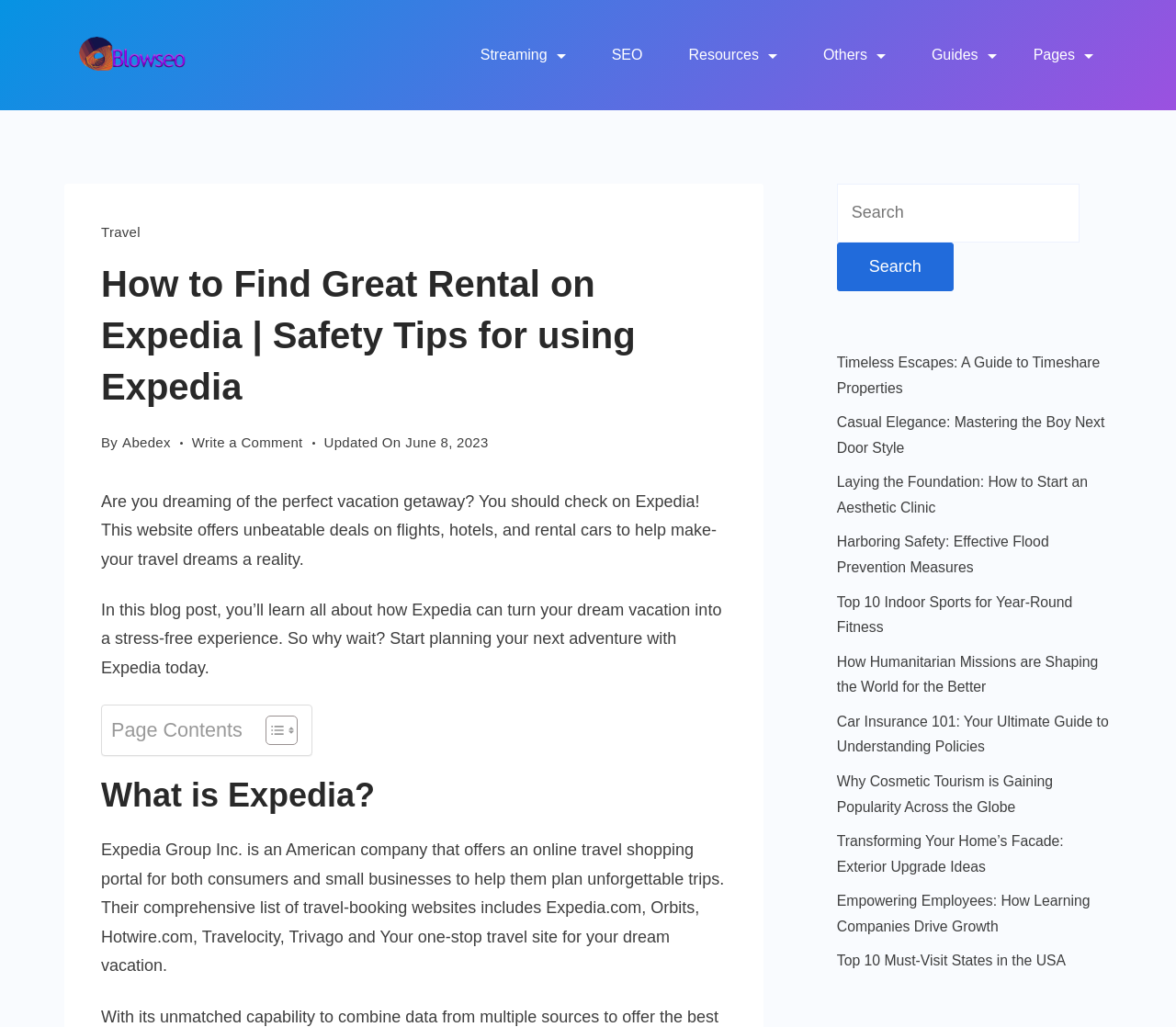Please find and report the bounding box coordinates of the element to click in order to perform the following action: "Toggle Table of Content". The coordinates should be expressed as four float numbers between 0 and 1, in the format [left, top, right, bottom].

[0.214, 0.696, 0.249, 0.727]